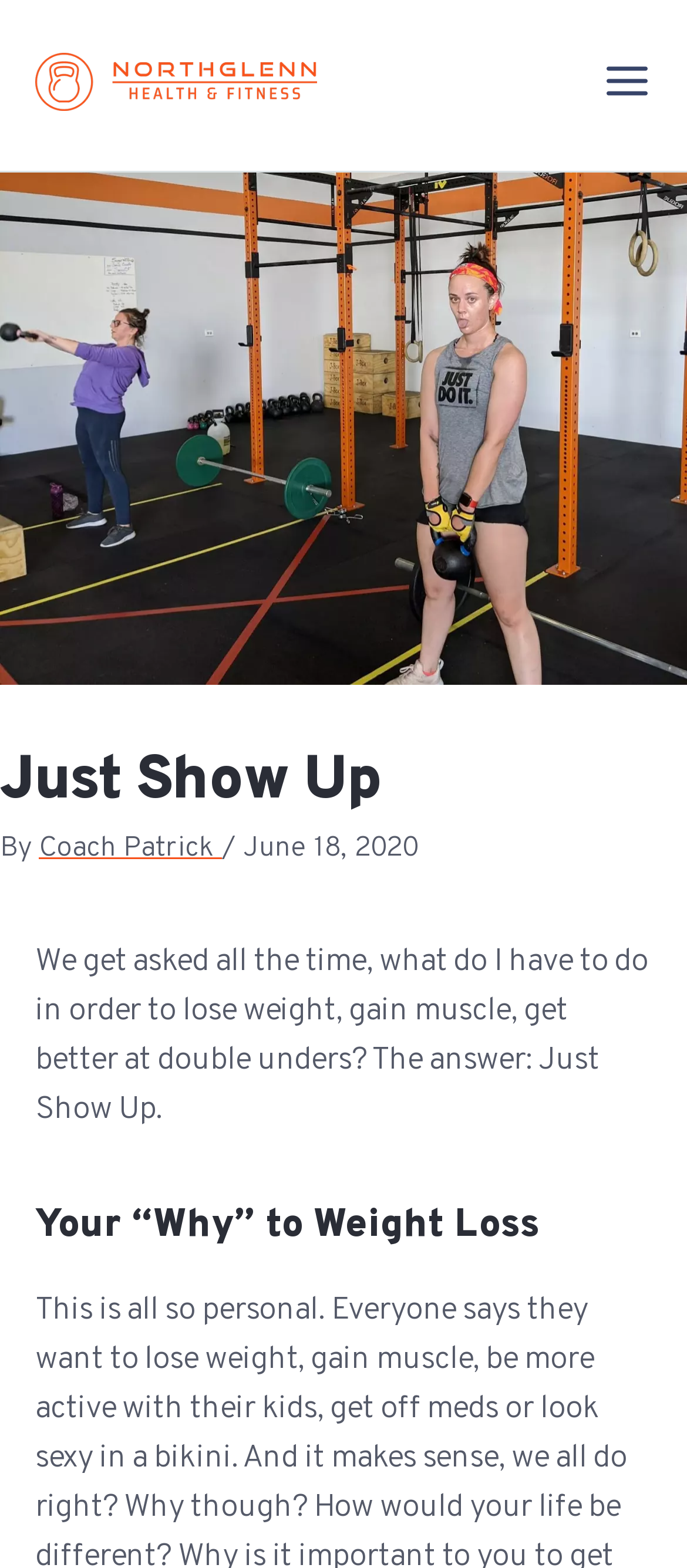Find the bounding box of the UI element described as follows: "alt="Northglenn Health and Fitness logo"".

[0.051, 0.034, 0.462, 0.07]